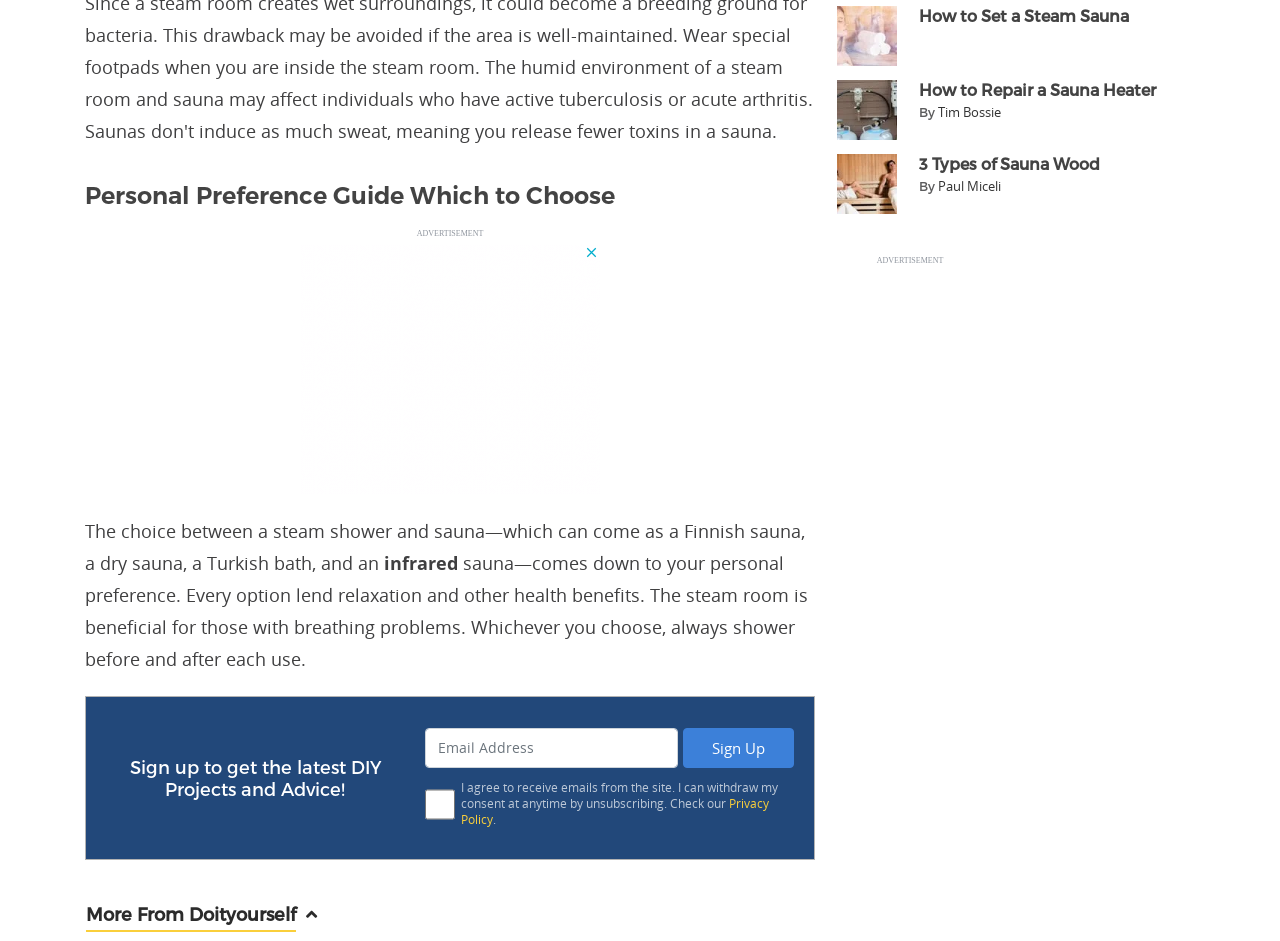Find the bounding box coordinates of the element to click in order to complete this instruction: "Check the 'Privacy Policy'". The bounding box coordinates must be four float numbers between 0 and 1, denoted as [left, top, right, bottom].

[0.36, 0.845, 0.601, 0.88]